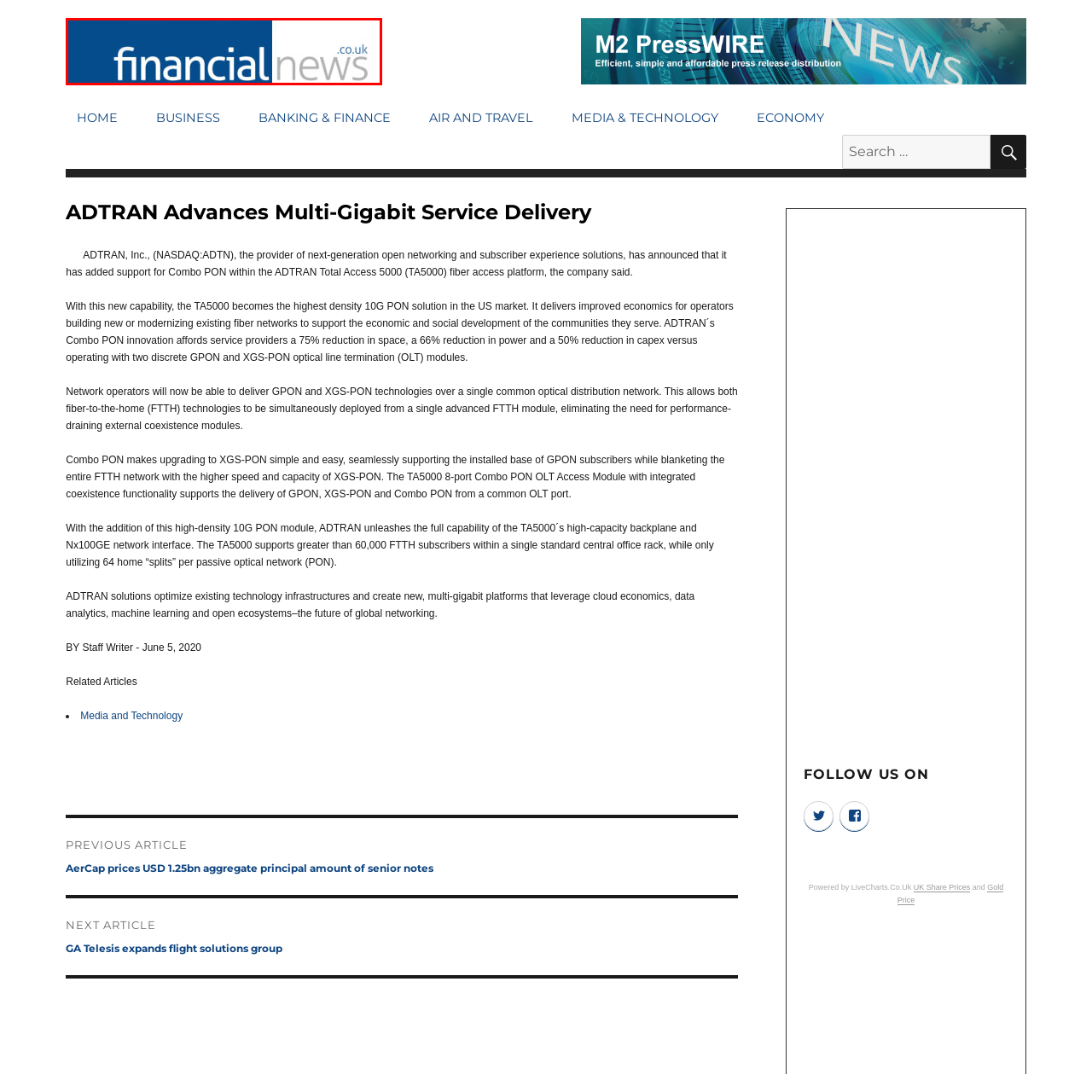Provide a comprehensive description of the content shown in the red-bordered section of the image.

The image features the logo of "Financial News," prominently displaying the name in bold, modern typography. The word "financial" is styled in a deep blue color, while "news" is rendered in a light gray. The logo conveys a blend of professionalism and accessibility, suitable for a platform dedicated to delivering the latest updates and insights in the finance sector. Positioned alongside the domain indicator ".co.uk," the logo emphasizes the website’s connection to UK financial news and information, reflecting its role as a reliable source in the industry.